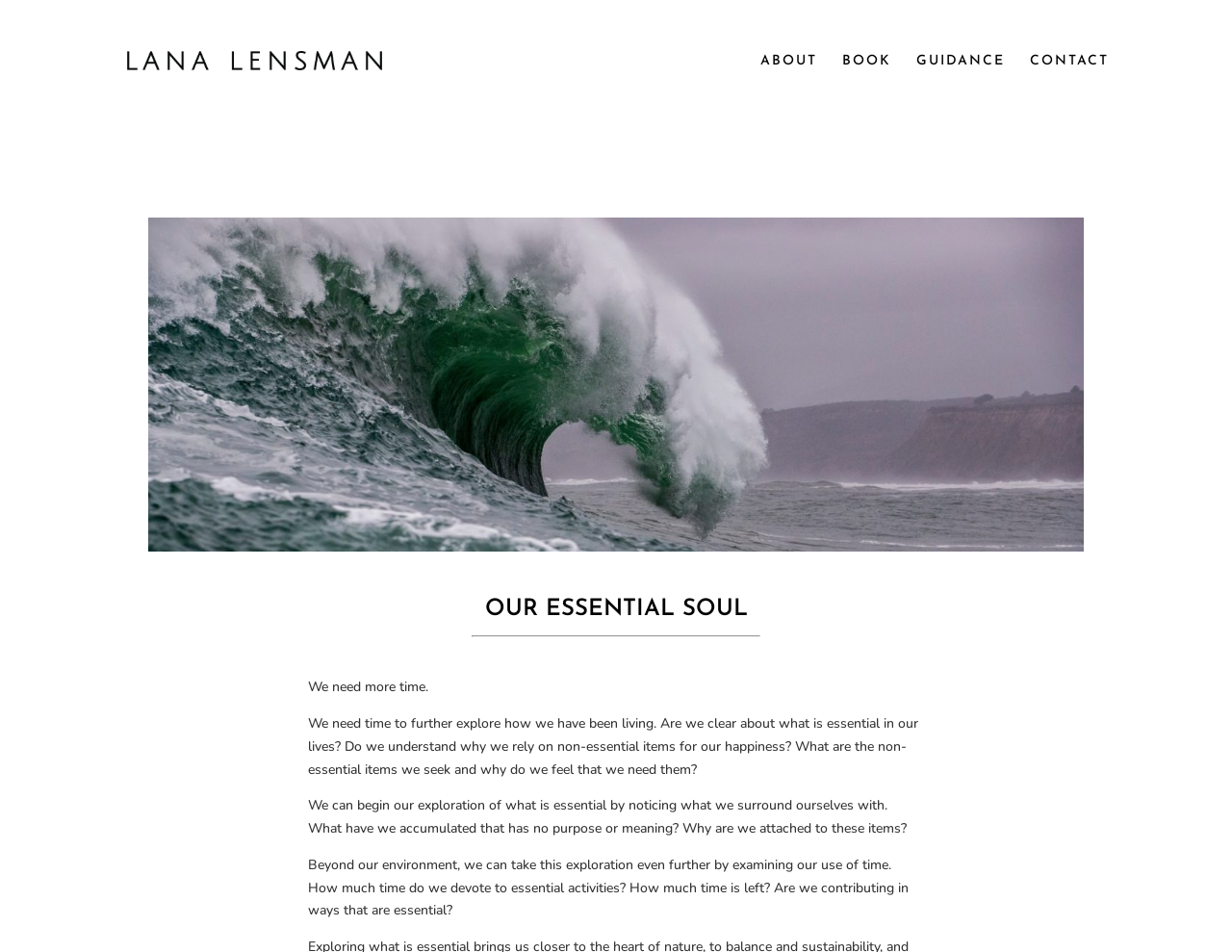How many navigation links are there?
Please give a detailed and elaborate explanation in response to the question.

There are four navigation links on the top right corner of the webpage, which are 'ABOUT', 'BOOK', 'GUIDANCE', and 'CONTACT'.